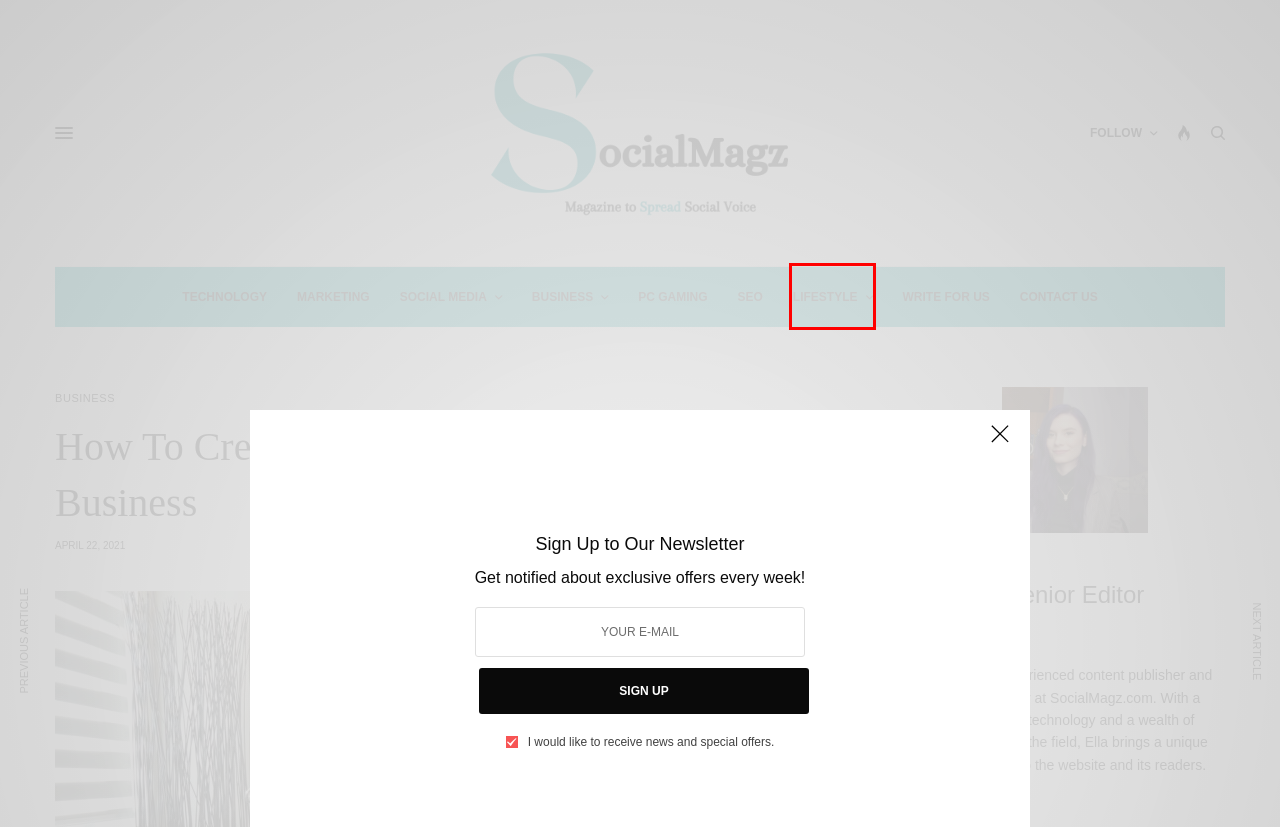Assess the screenshot of a webpage with a red bounding box and determine which webpage description most accurately matches the new page after clicking the element within the red box. Here are the options:
A. SocialMagz | Magazine to Spread Social Voice
B. SEO
C. LIFESTYLE - SocialMagz
D. Business
E. PC Gaming
F. Contact Us - Social Magz
G. Marketing
H. Social Media

C